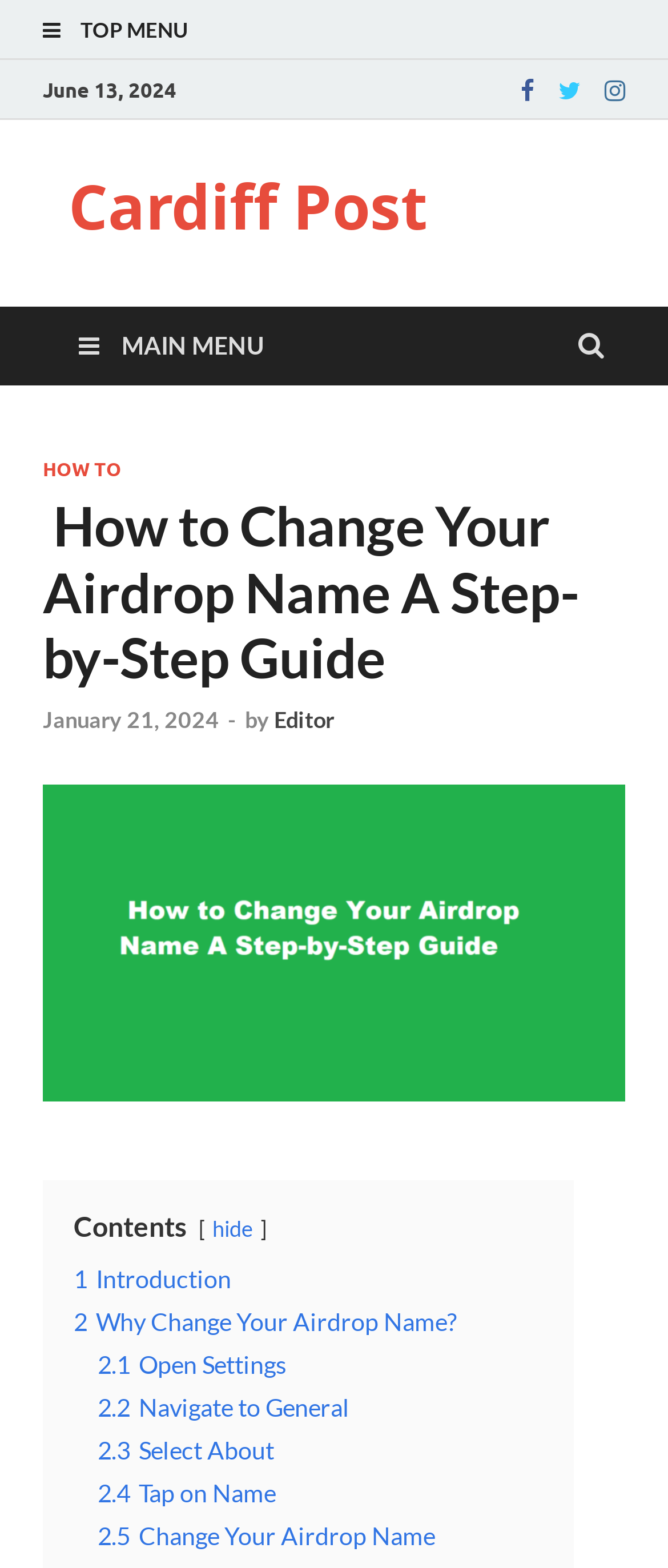Please determine the bounding box of the UI element that matches this description: Main Menu. The coordinates should be given as (top-left x, top-left y, bottom-right x, bottom-right y), with all values between 0 and 1.

[0.077, 0.195, 0.436, 0.246]